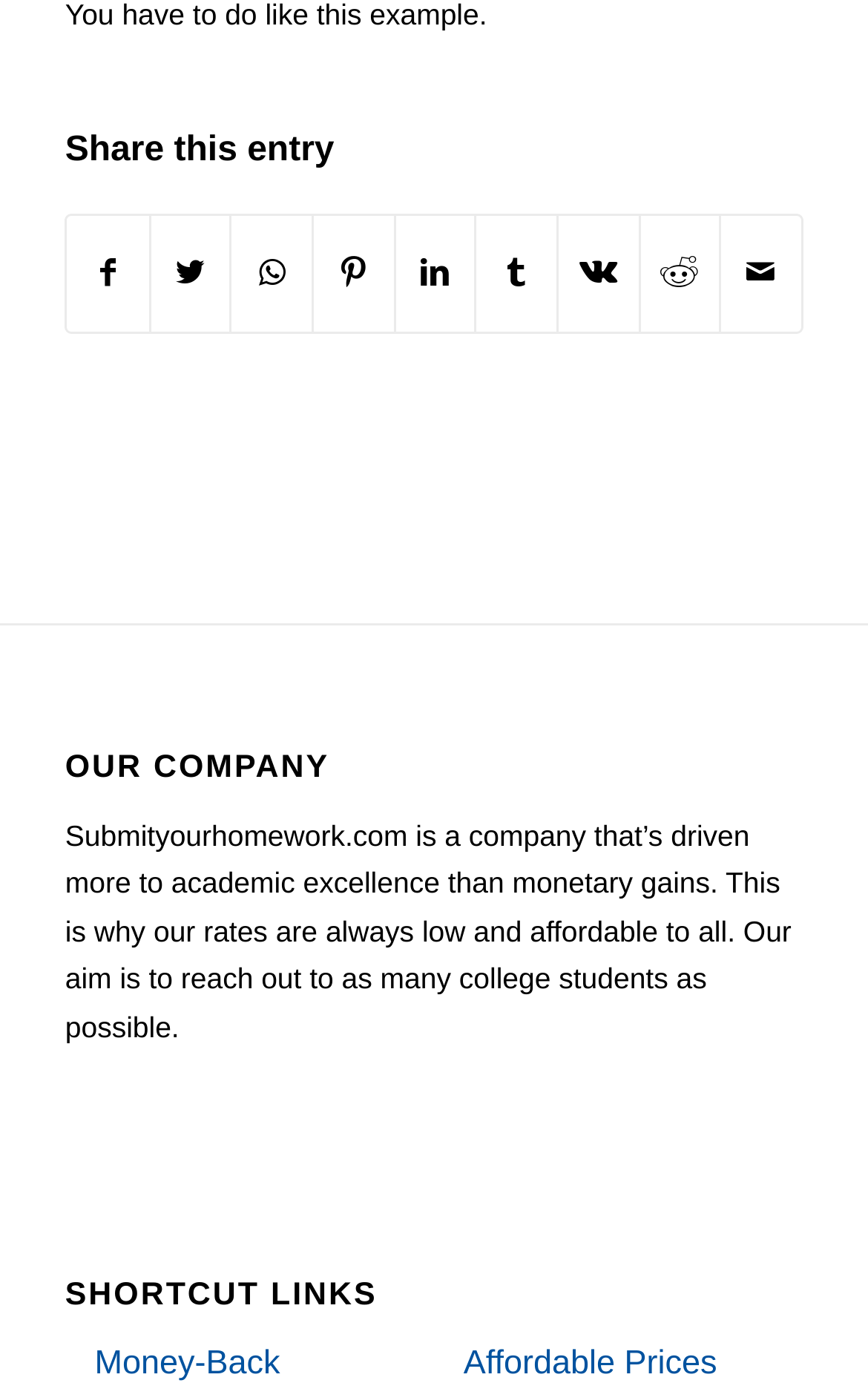Identify the bounding box coordinates of the clickable region required to complete the instruction: "Learn about our company". The coordinates should be given as four float numbers within the range of 0 and 1, i.e., [left, top, right, bottom].

[0.075, 0.544, 0.925, 0.569]